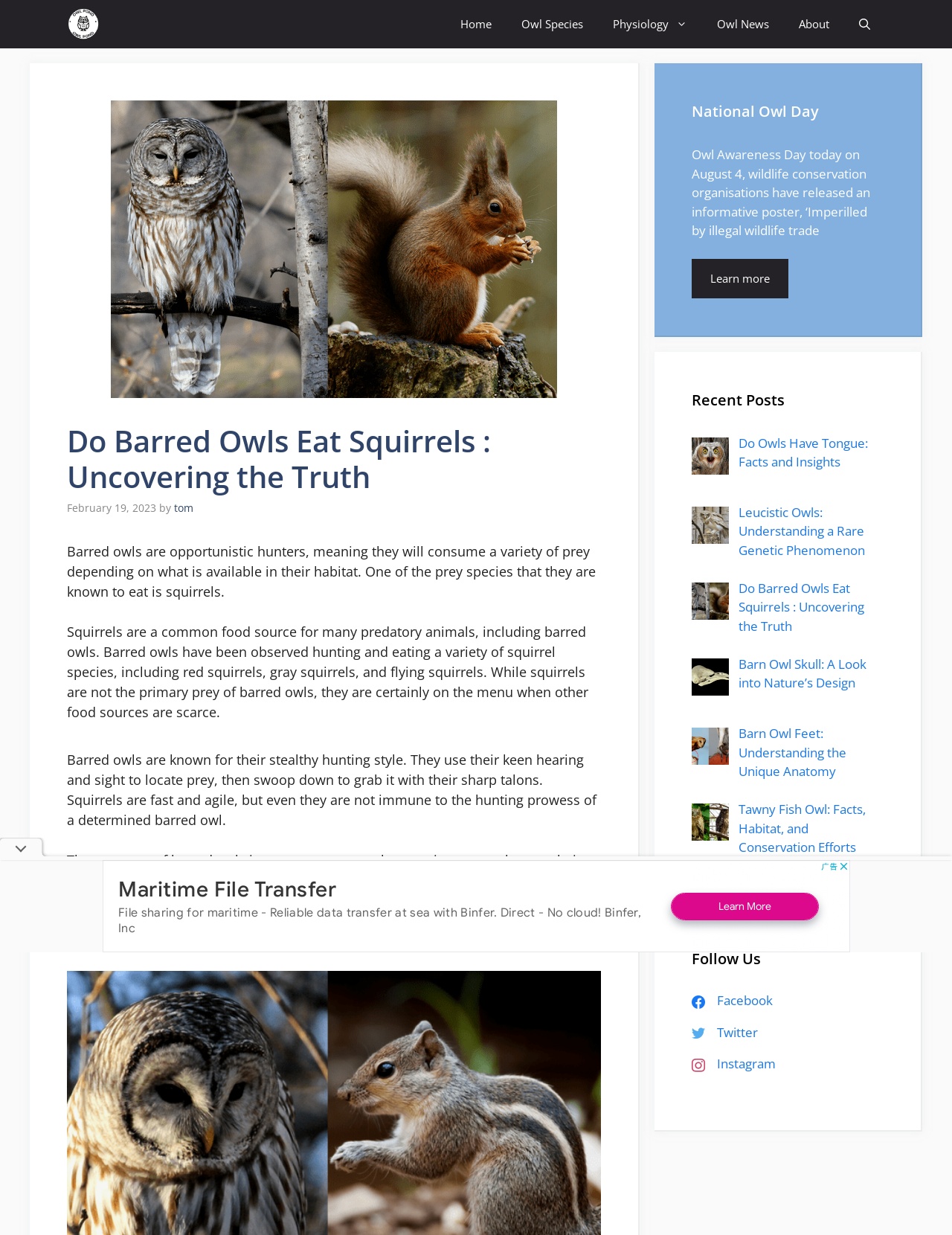Identify the bounding box coordinates necessary to click and complete the given instruction: "Follow on Facebook".

[0.72, 0.803, 0.812, 0.817]